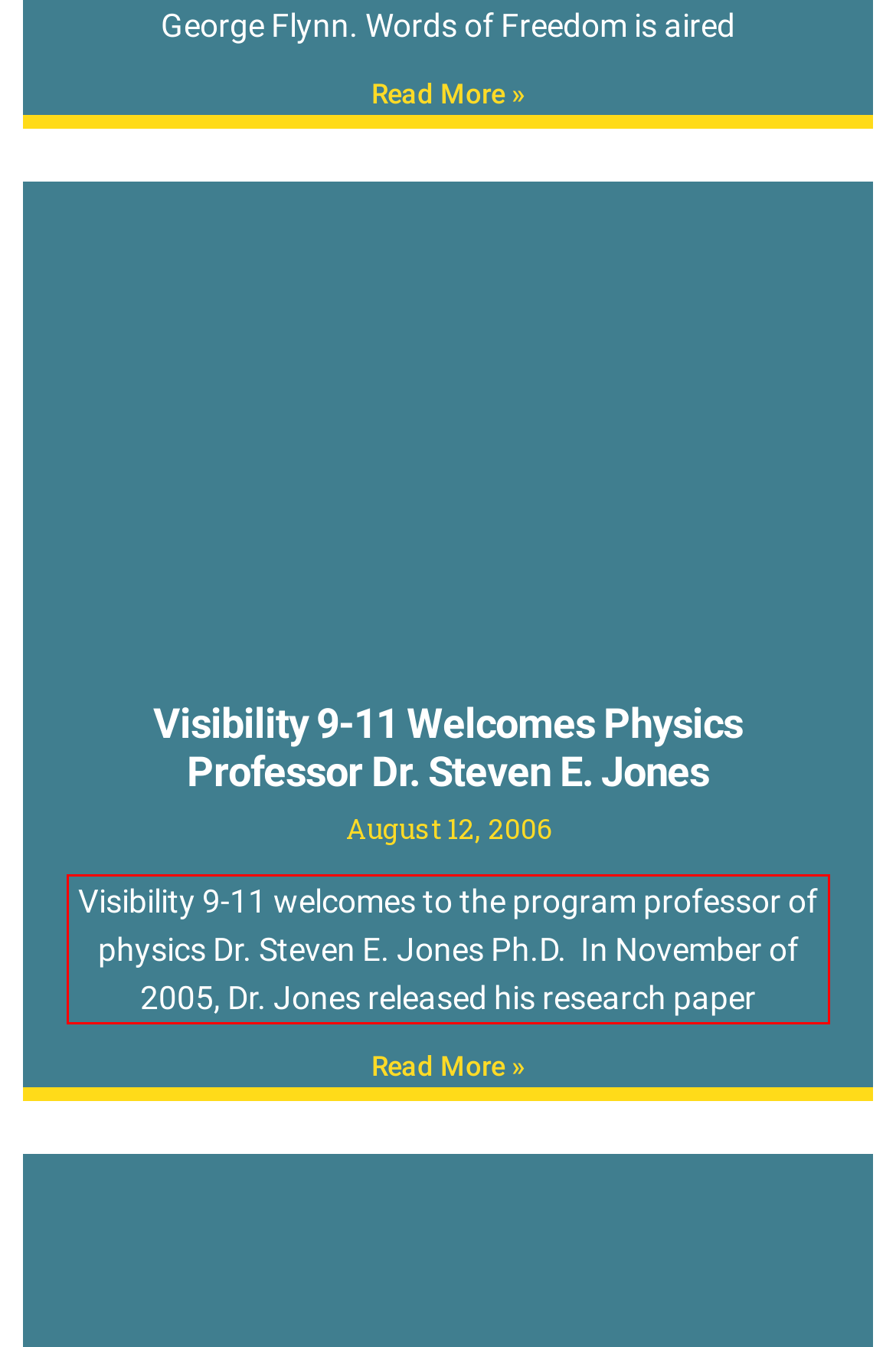You are provided with a screenshot of a webpage featuring a red rectangle bounding box. Extract the text content within this red bounding box using OCR.

Visibility 9-11 welcomes to the program professor of physics Dr. Steven E. Jones Ph.D. In November of 2005, Dr. Jones released his research paper